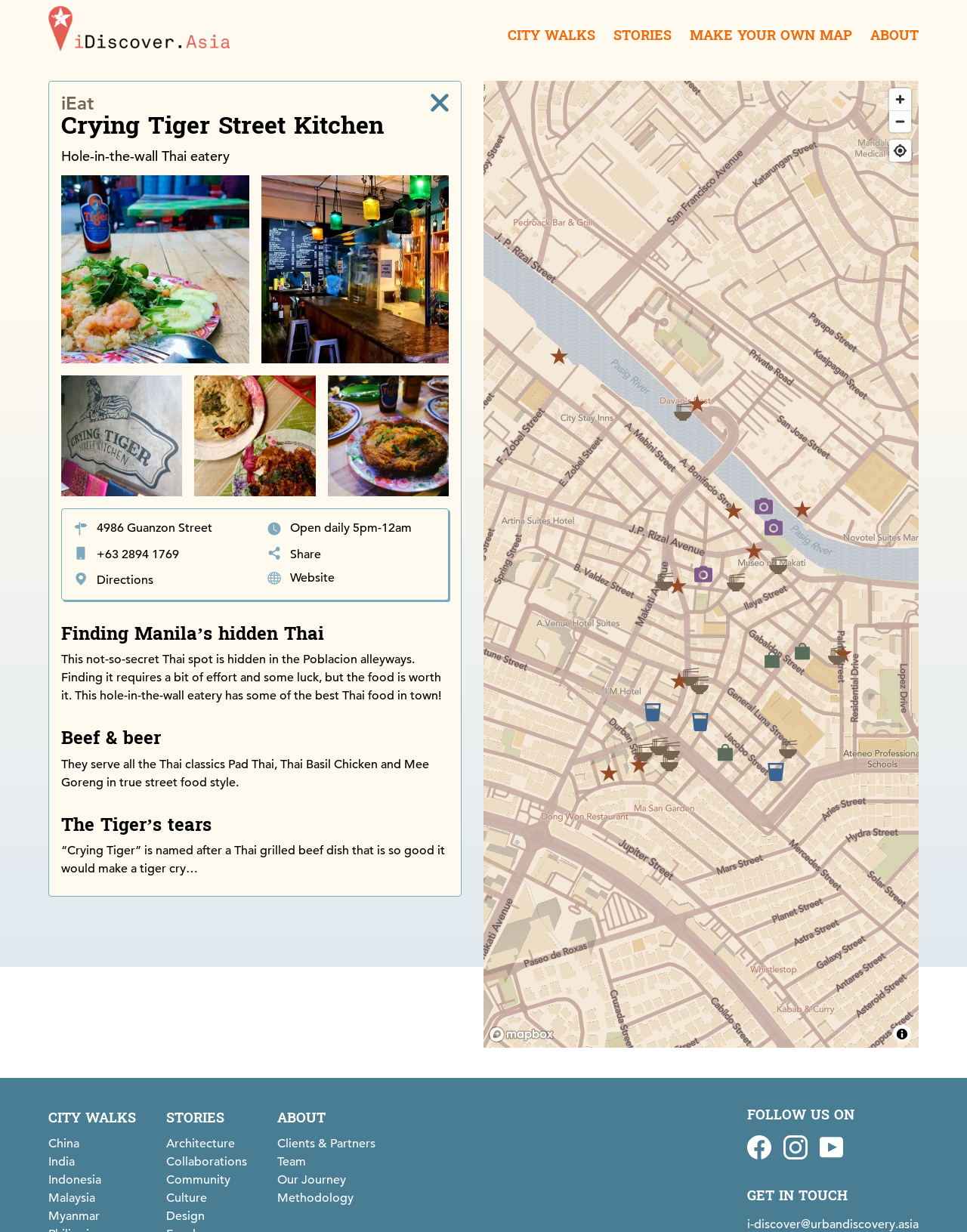Predict the bounding box coordinates of the area that should be clicked to accomplish the following instruction: "Explore the 'iEat Crying Tiger Street Kitchen' story". The bounding box coordinates should consist of four float numbers between 0 and 1, i.e., [left, top, right, bottom].

[0.063, 0.076, 0.464, 0.114]